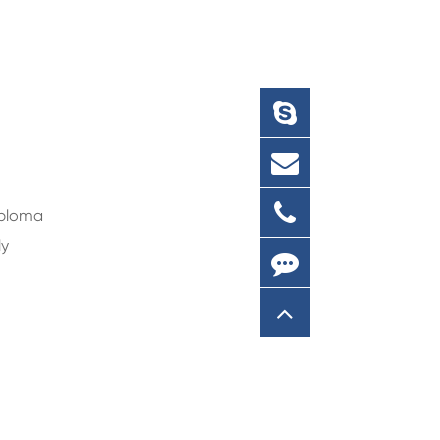Analyze the image and describe all key details you can observe.

The image showcases a sleek and stylish diploma cover, designed to protect and present your important certificates beautifully. Crafted with premium regular leatherette material, the cover features a double-sided white cardstock lining for added durability. The folder is suitable for standard 8.5" x 11.5" diplomas, ensuring a perfect fit for your certificates.

Notably, the cover comes with blank surfaces ready for custom imprinting, allowing personalization for any occasion. Each cover is equipped with double acetate protector overlays to safeguard your diploma while providing a panoramic view that showcases the certificate horizontally. Completing the design, the cover boasts eight elegant white ribbon corners and 3mm foam padding for added support, all in a stylish silver-grey color.

This comprehensive design not only makes it a functional accessory but also a striking display piece for any achievement.